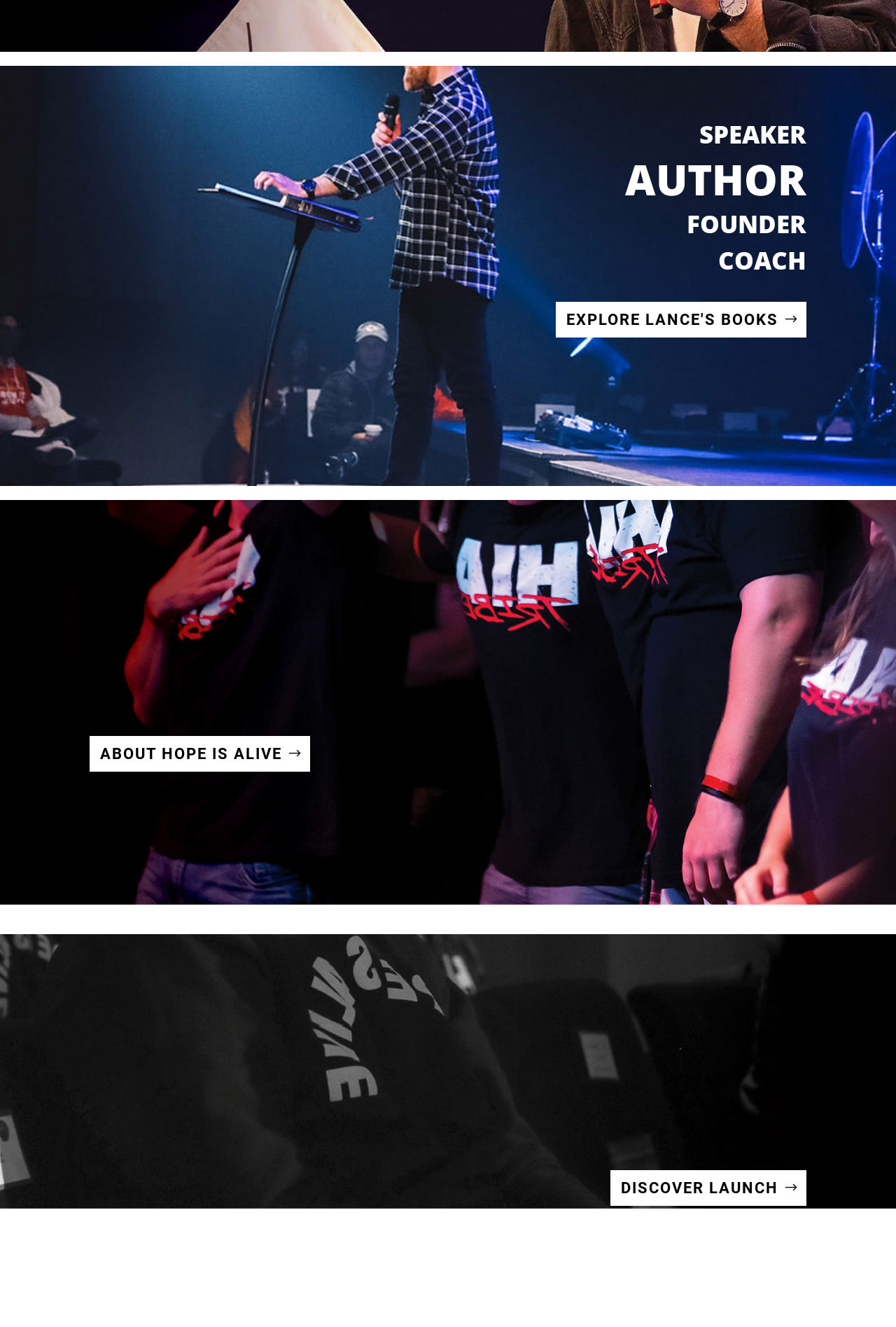Based on the element description: "Coach", identify the UI element and provide its bounding box coordinates. Use four float numbers between 0 and 1, [left, top, right, bottom].

[0.731, 0.823, 0.9, 0.866]